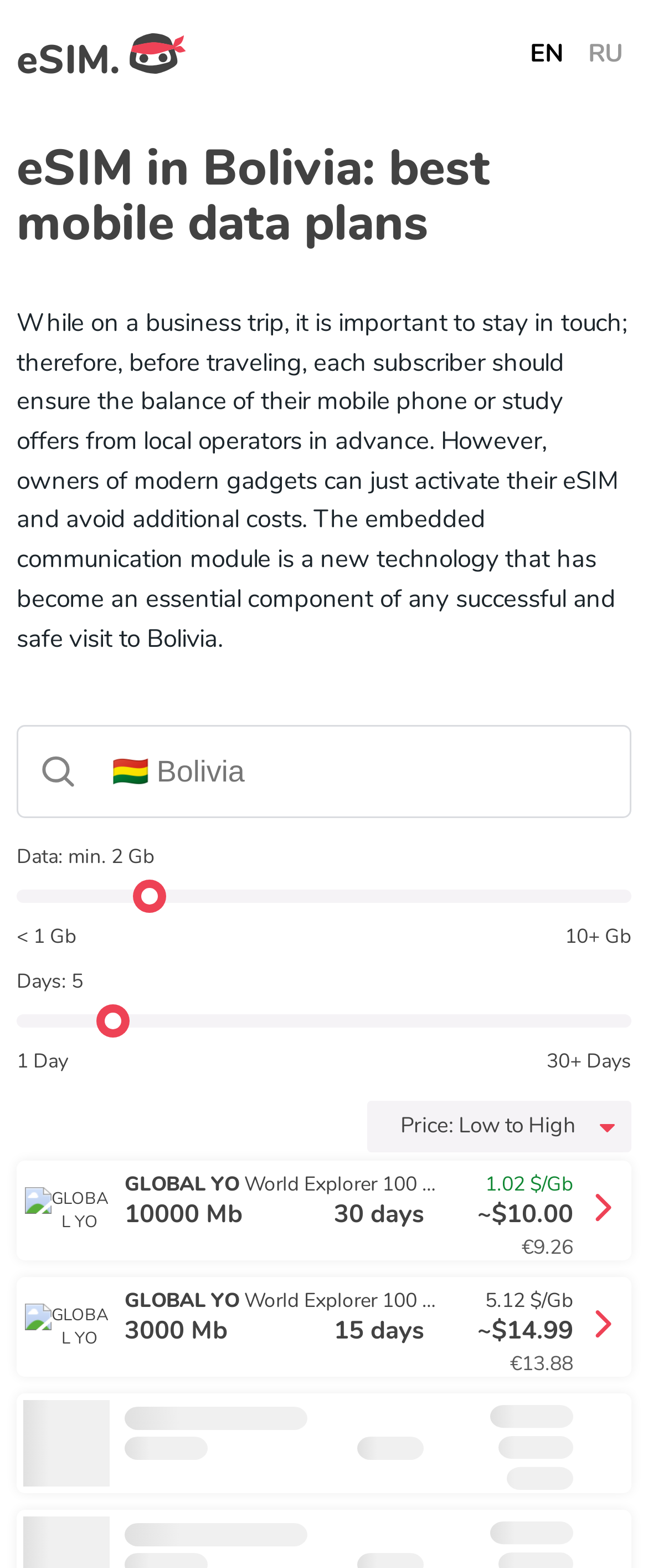For the given element description aria-label="See deal 99732", determine the bounding box coordinates of the UI element. The coordinates should follow the format (top-left x, top-left y, bottom-right x, bottom-right y) and be within the range of 0 to 1.

[0.026, 0.889, 0.974, 0.952]